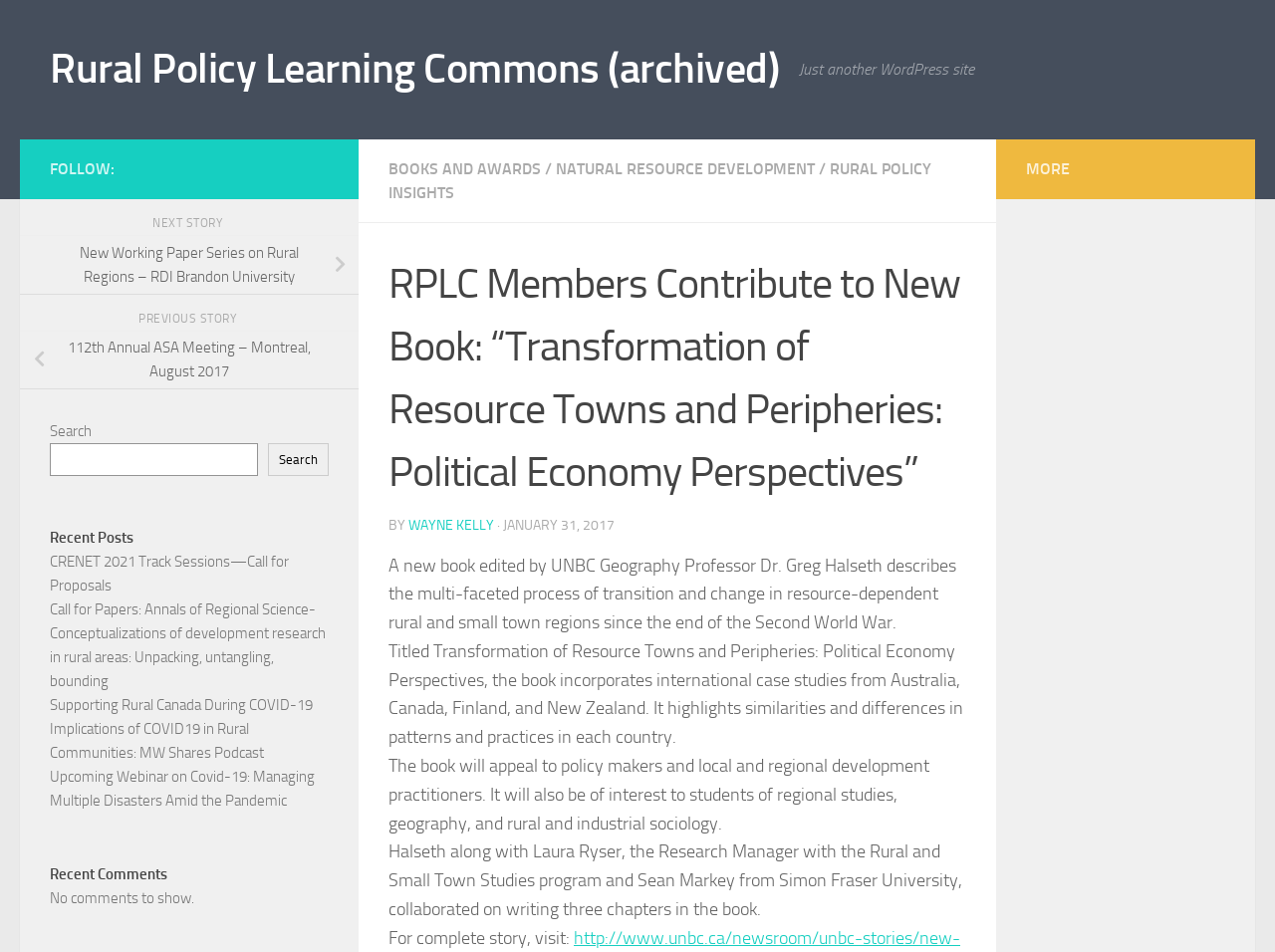Given the description of a UI element: "Search", identify the bounding box coordinates of the matching element in the webpage screenshot.

[0.21, 0.466, 0.258, 0.5]